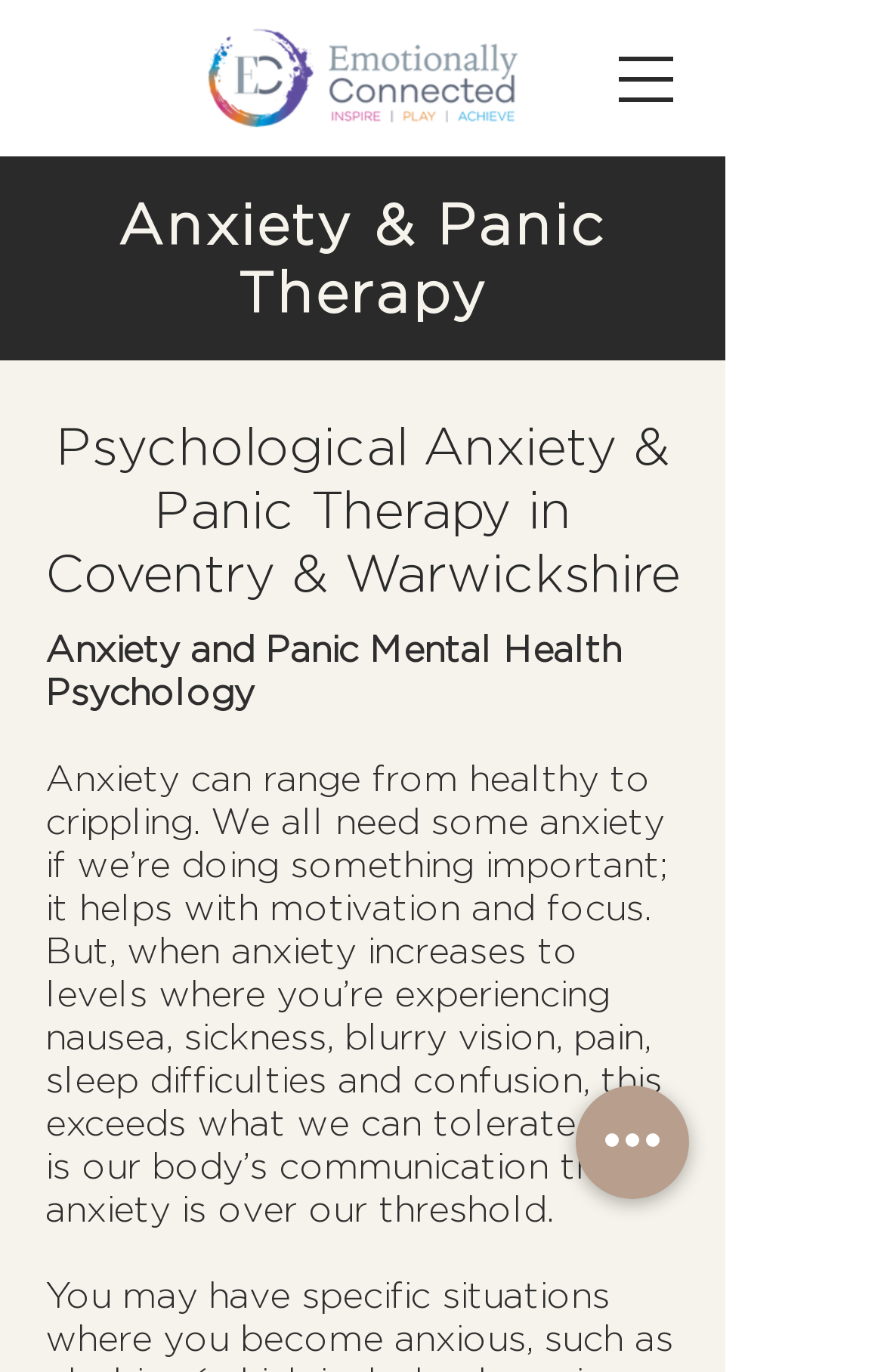Is the background of the webpage white?
Using the image provided, answer with just one word or phrase.

Unknown